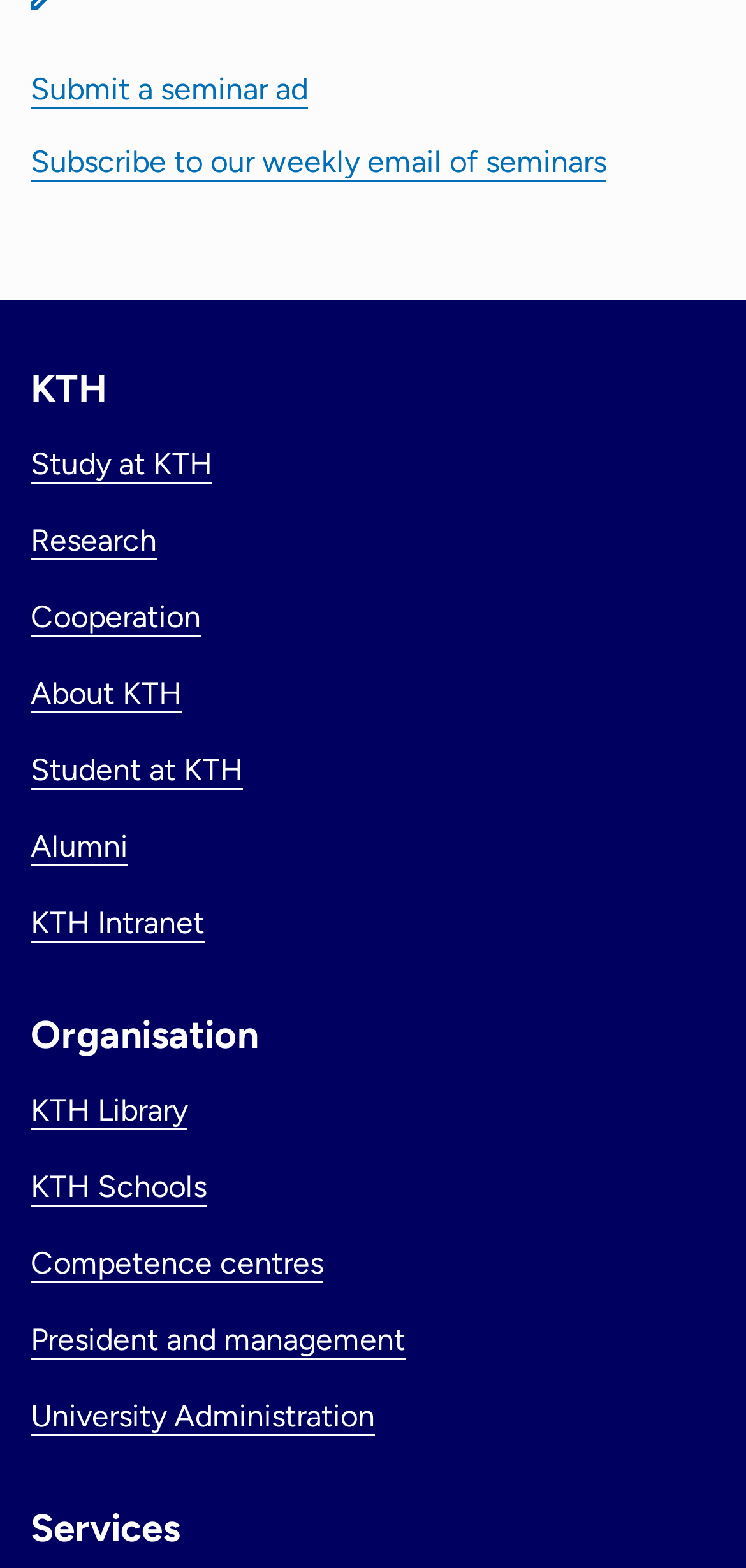What is the first link in the Services section?
Please answer using one word or phrase, based on the screenshot.

None